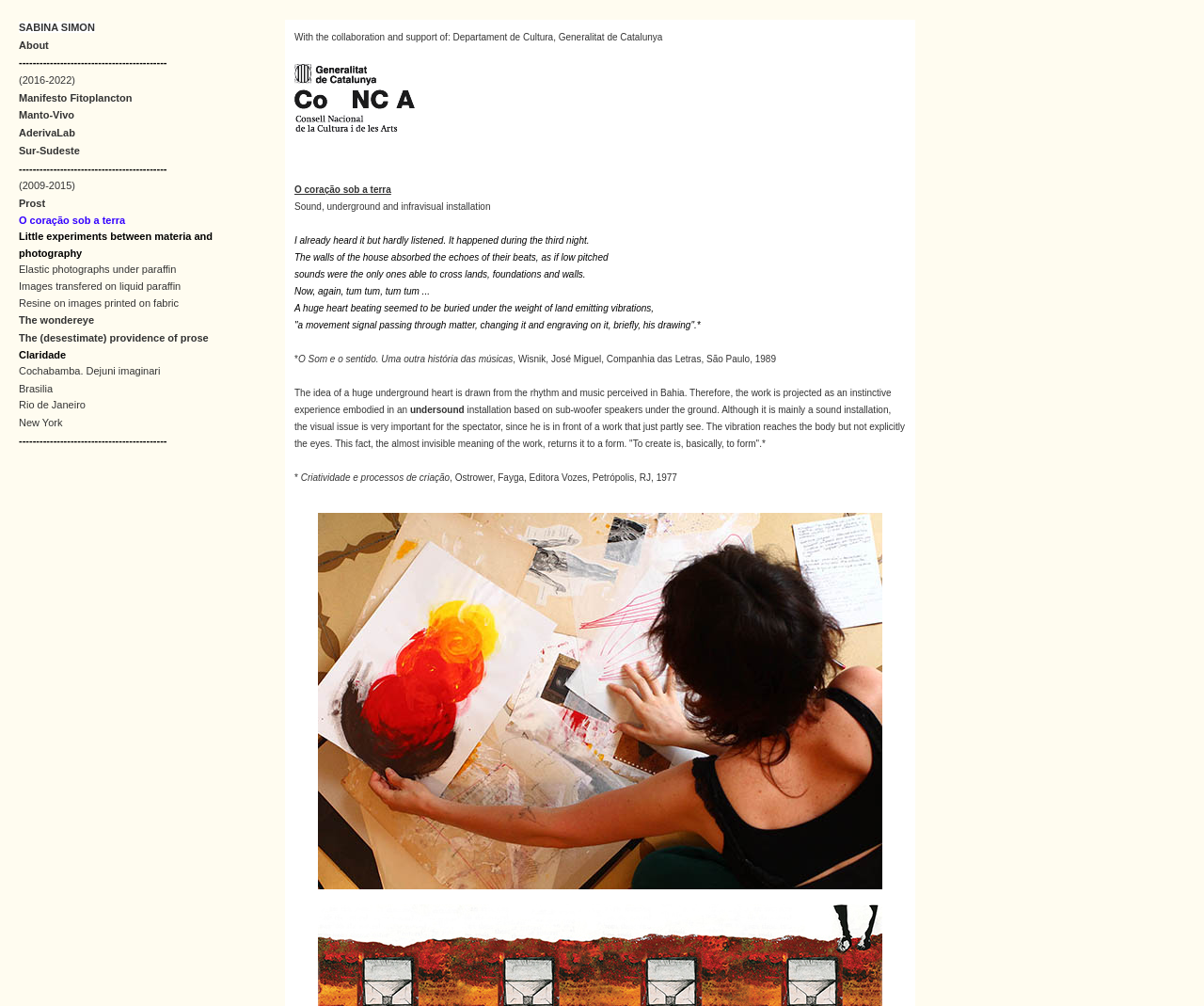Please identify the bounding box coordinates of the clickable element to fulfill the following instruction: "Click on the link 'SABINA SIMON'". The coordinates should be four float numbers between 0 and 1, i.e., [left, top, right, bottom].

[0.016, 0.022, 0.079, 0.033]